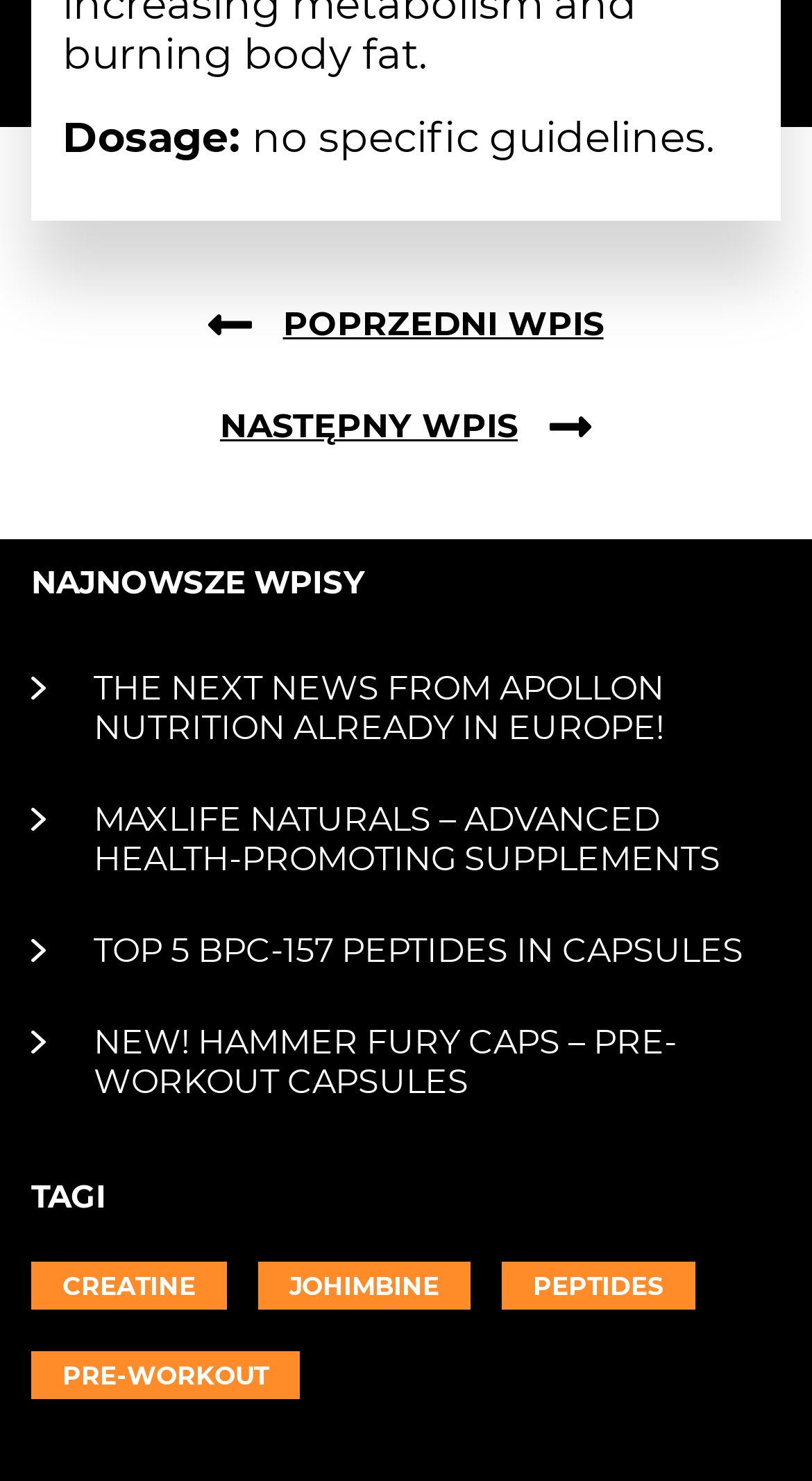What is the topic of the latest news?
Look at the screenshot and respond with one word or a short phrase.

APOLLON NUTRITION